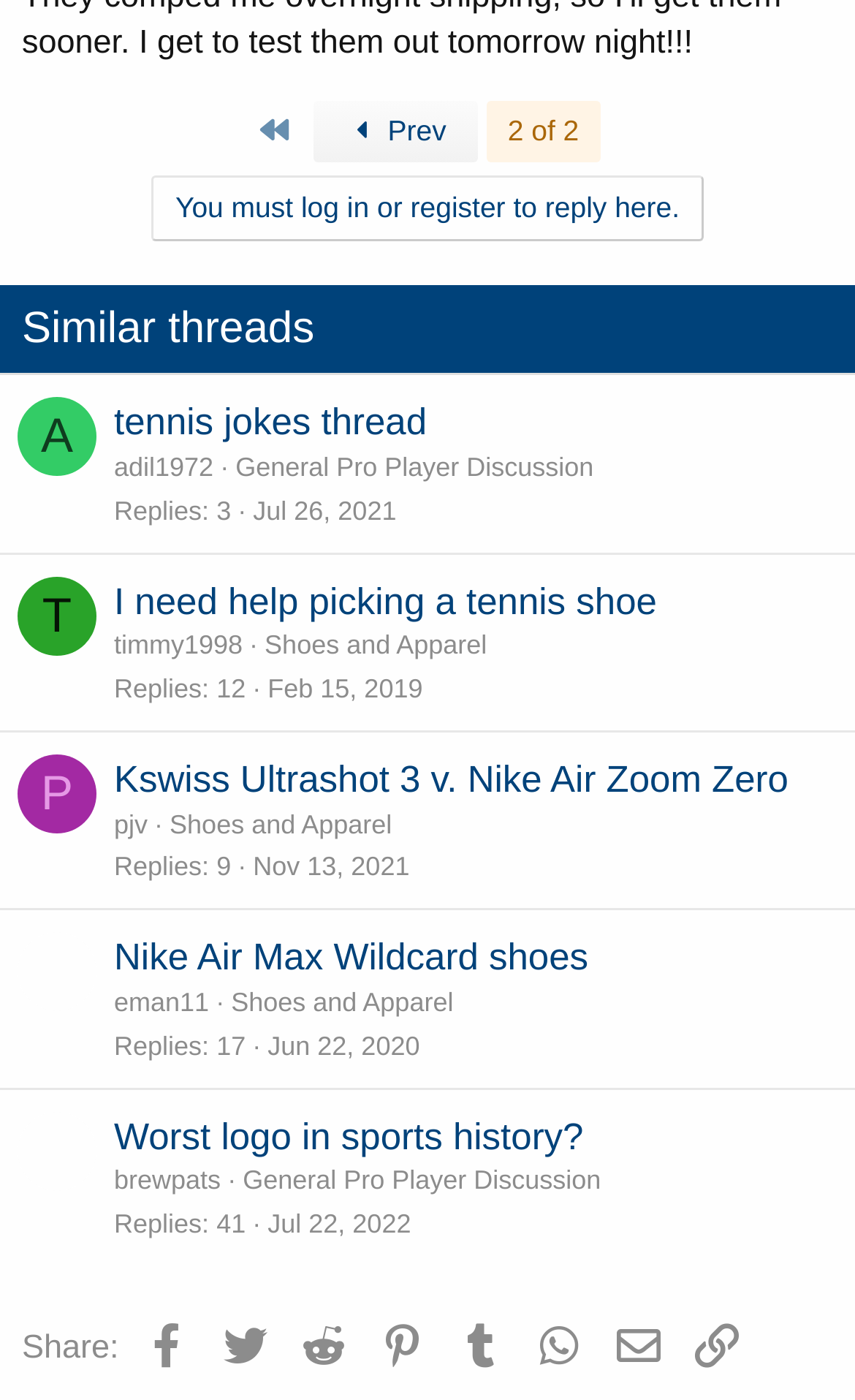Use one word or a short phrase to answer the question provided: 
What is the purpose of the 'Share:' section?

Social media sharing